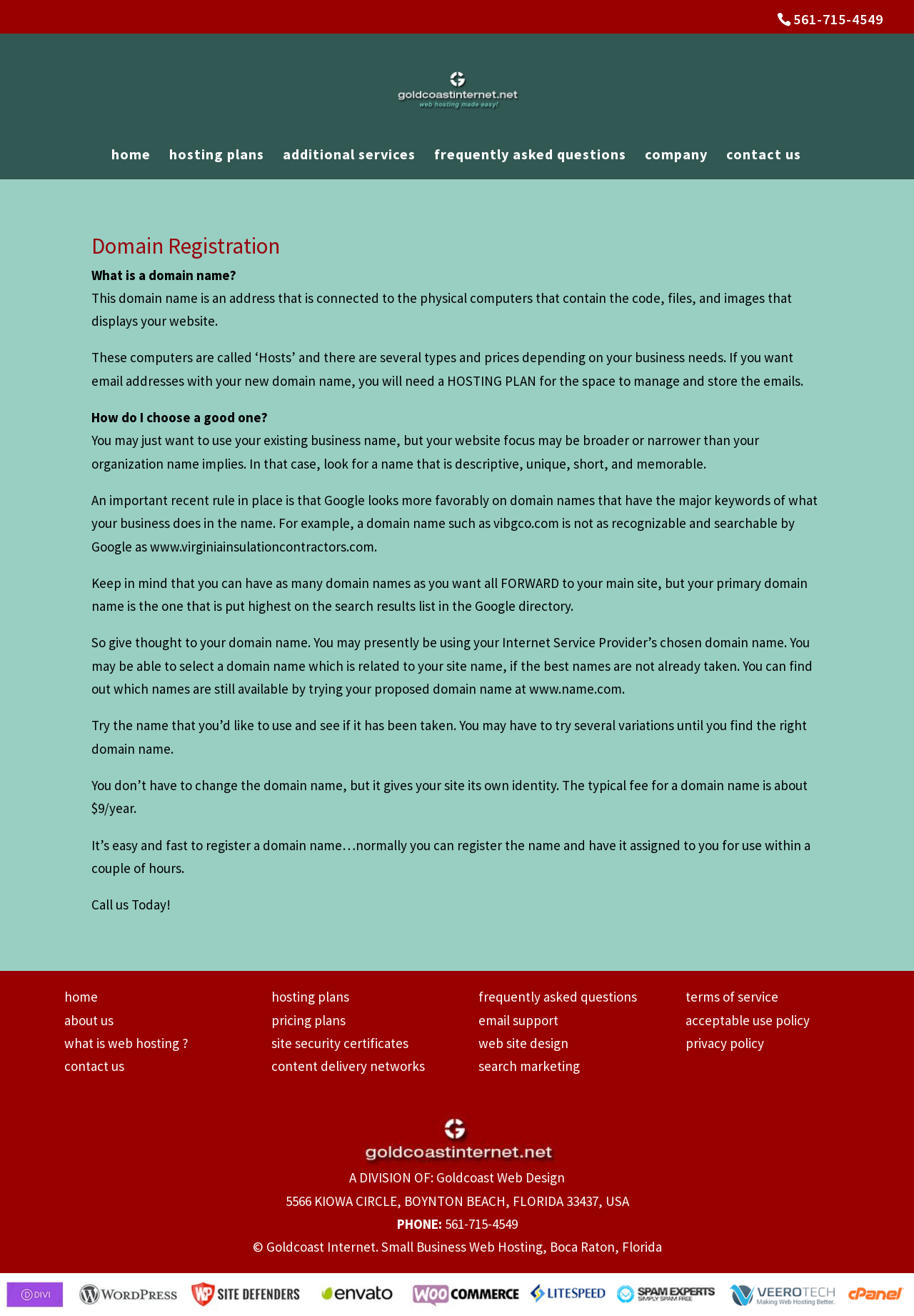How many links are on the webpage? Using the information from the screenshot, answer with a single word or phrase.

More than 20